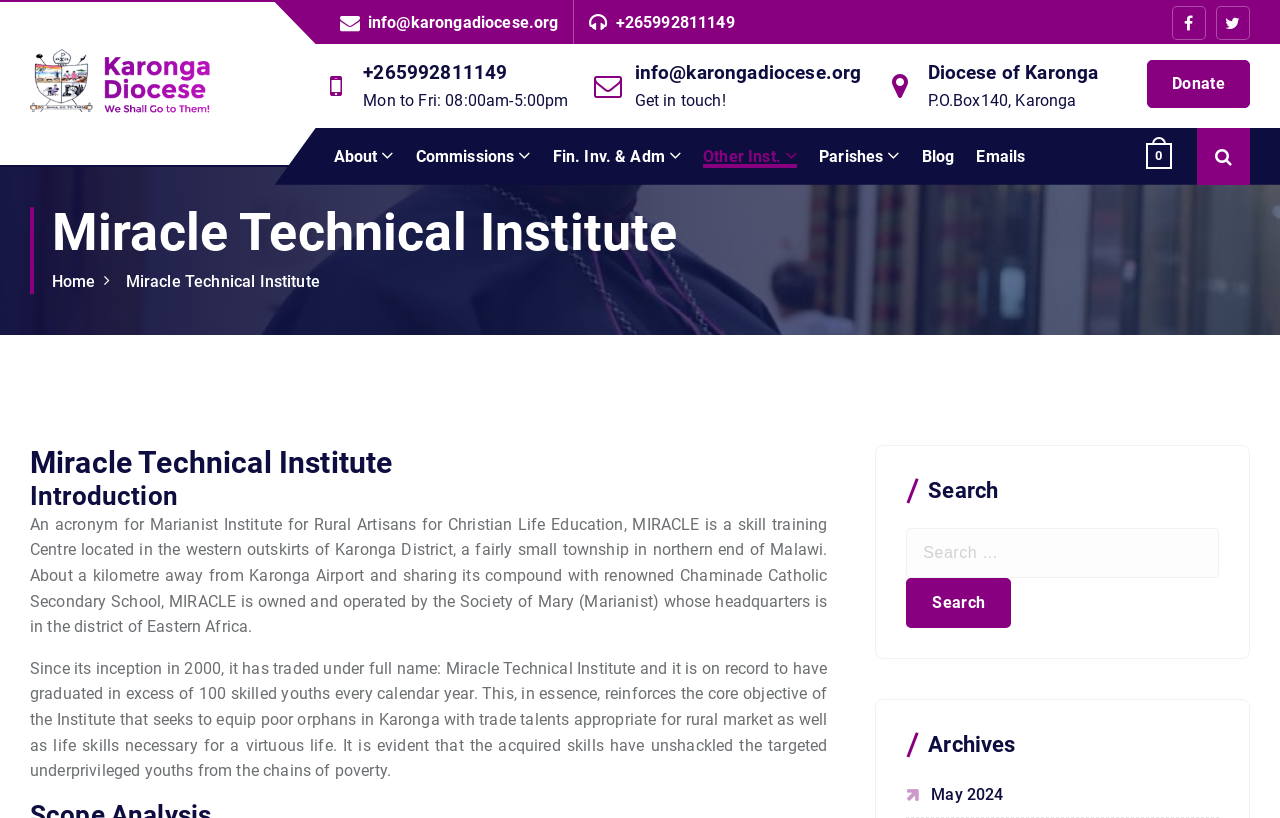Extract the primary header of the webpage and generate its text.

Miracle Technical Institute